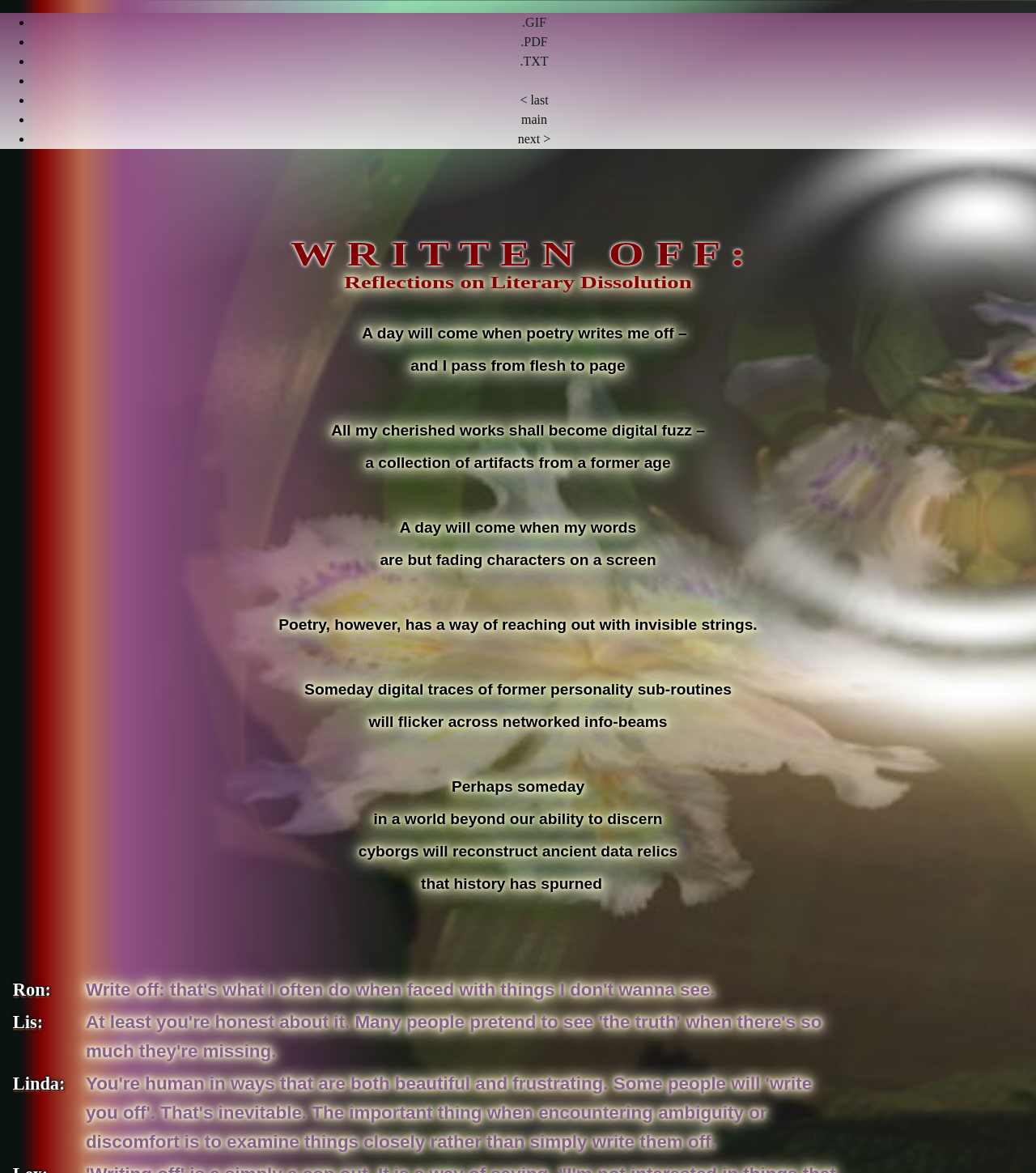What is the theme of the poem?
Please provide an in-depth and detailed response to the question.

I analyzed the content of the poem and found that it talks about the decay of information and the impermanence of digital data, so the theme of the poem is information decay.